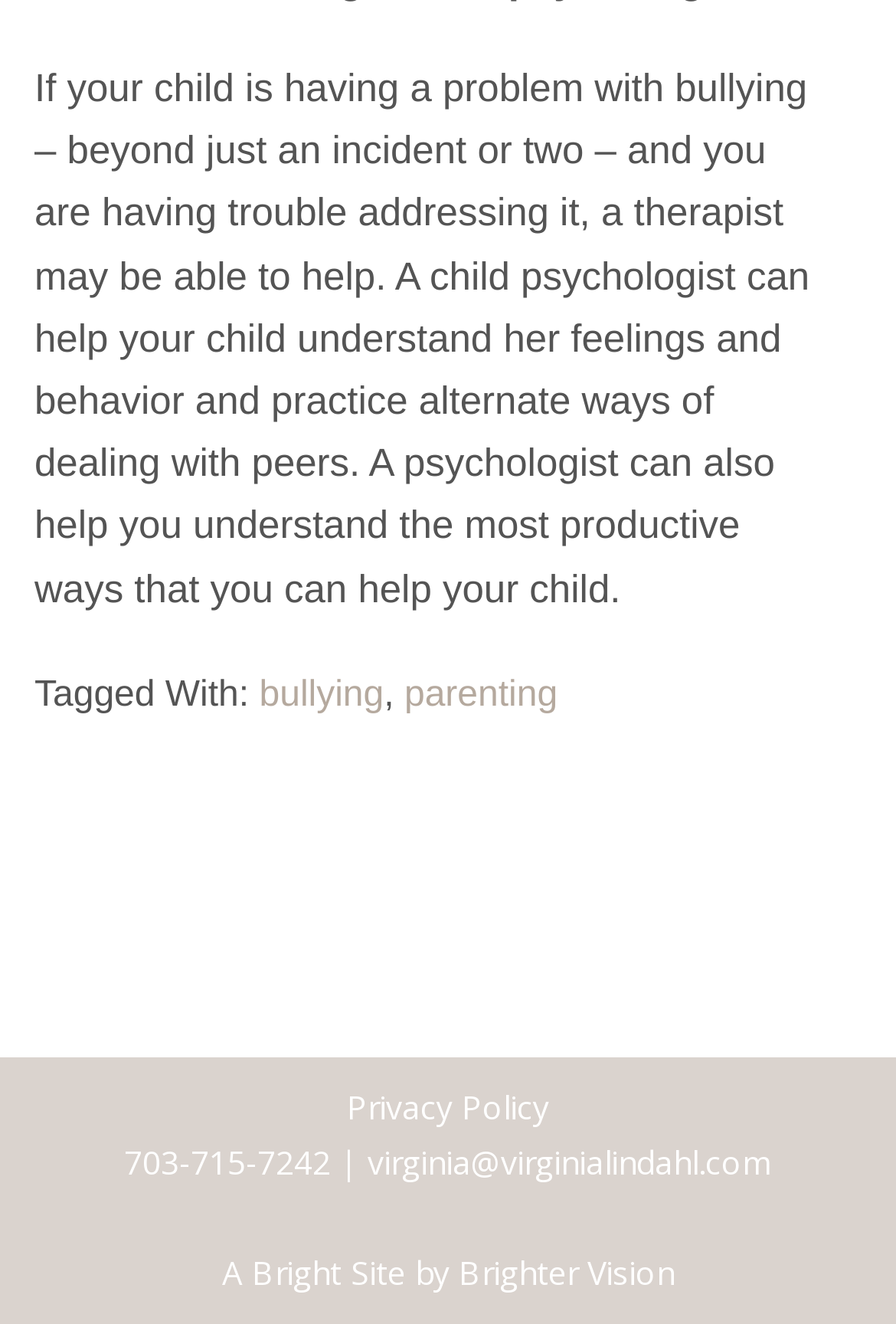Identify the bounding box for the UI element specified in this description: "Privacy Policy". The coordinates must be four float numbers between 0 and 1, formatted as [left, top, right, bottom].

[0.387, 0.82, 0.613, 0.853]